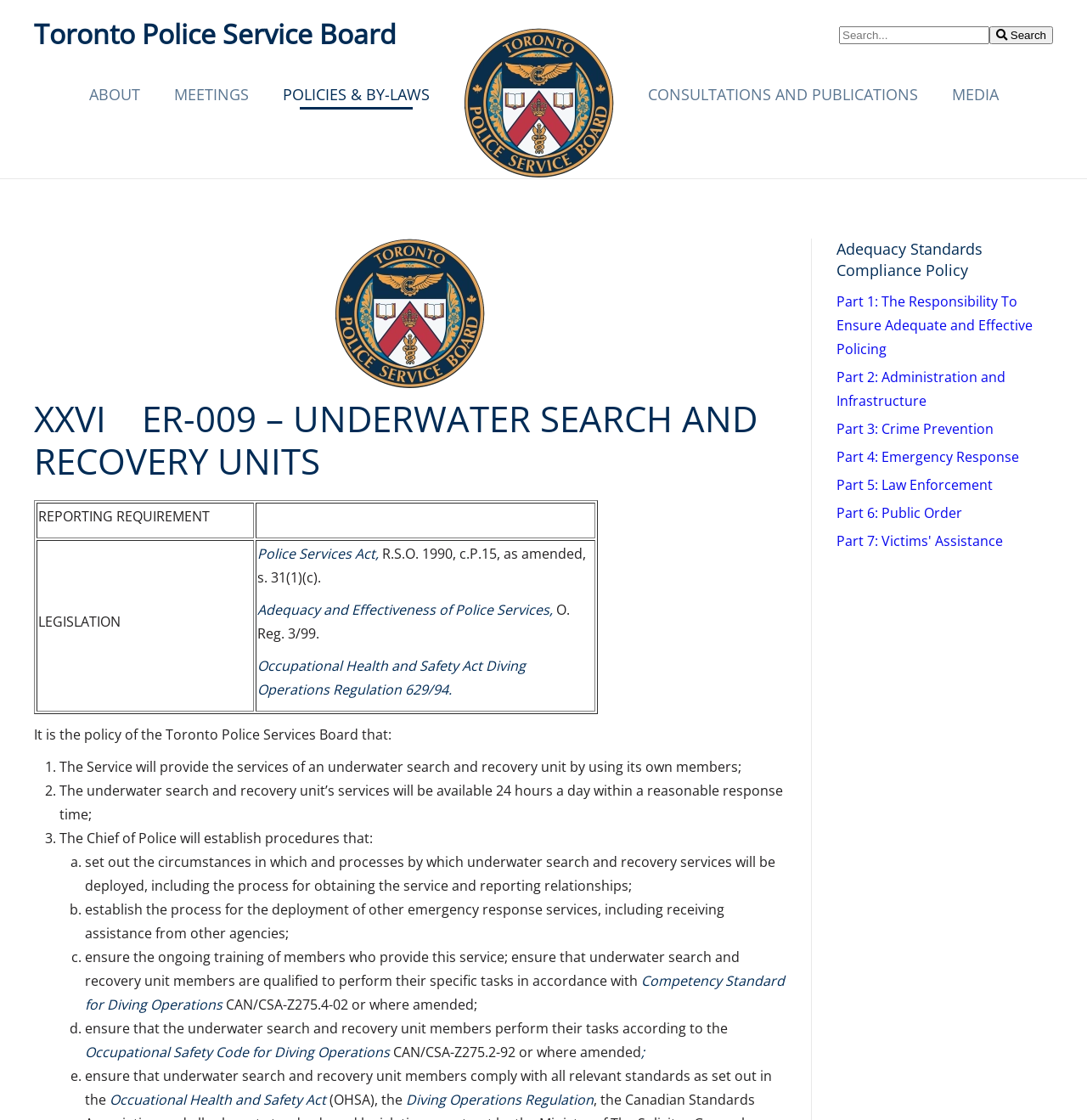Identify the bounding box for the UI element described as: "Consultations and Publications". Ensure the coordinates are four float numbers between 0 and 1, formatted as [left, top, right, bottom].

[0.596, 0.073, 0.844, 0.097]